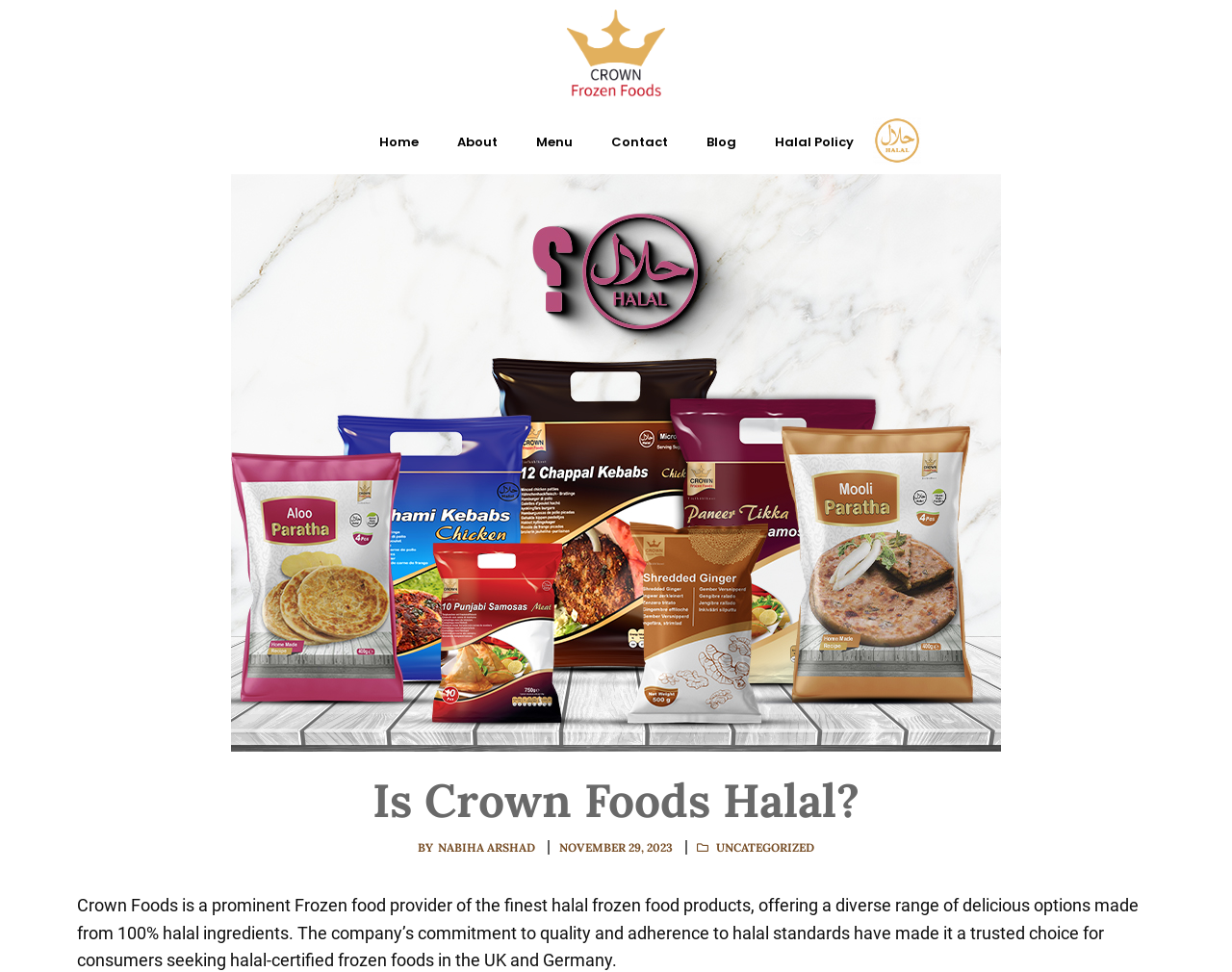What is the date of publication of the article?
Could you give a comprehensive explanation in response to this question?

The date of publication is mentioned at the bottom of the webpage, along with the author's name, indicating that the article was published on NOVEMBER 29, 2023.